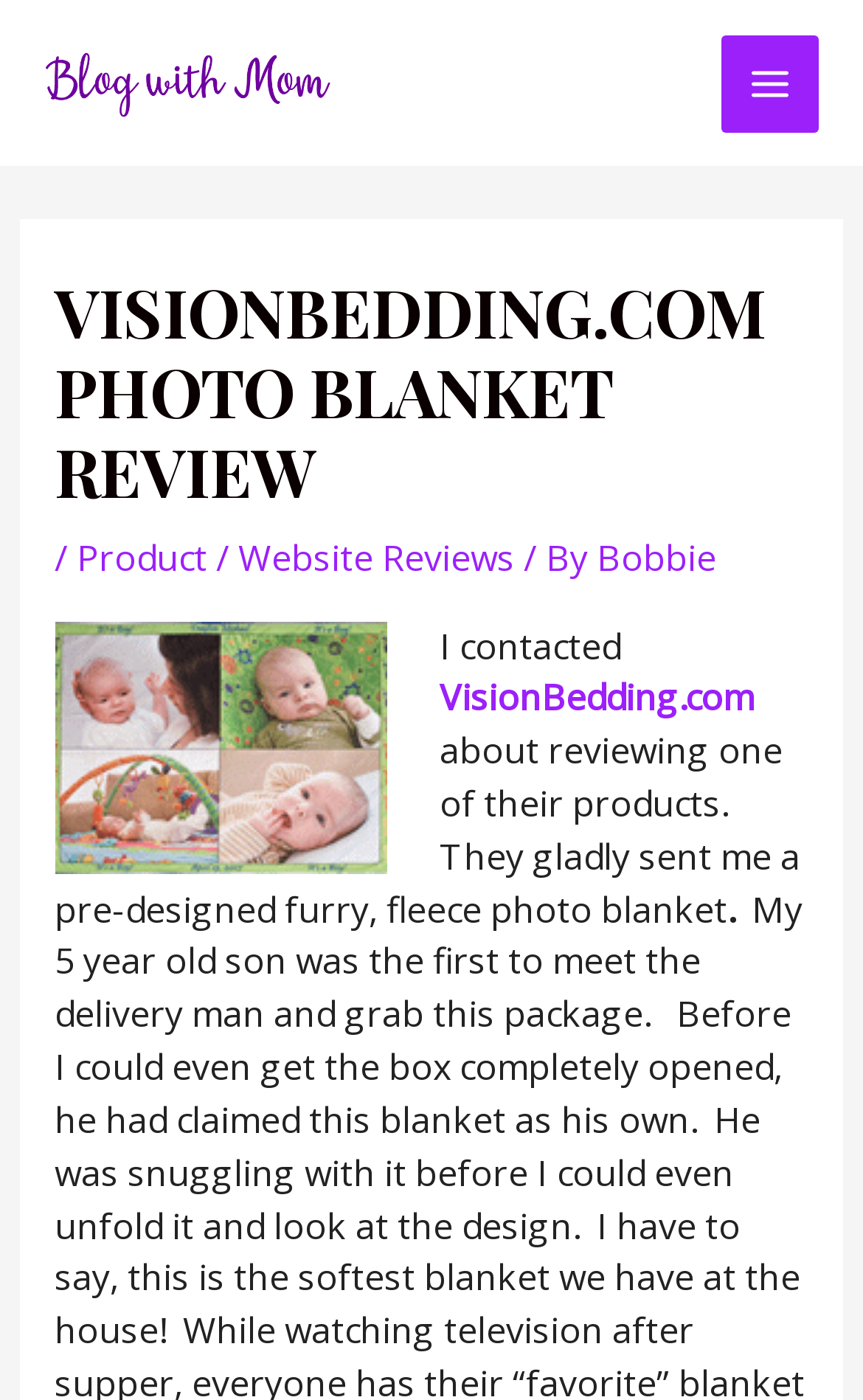Who is the author of the review?
Look at the screenshot and respond with one word or a short phrase.

Bobbie